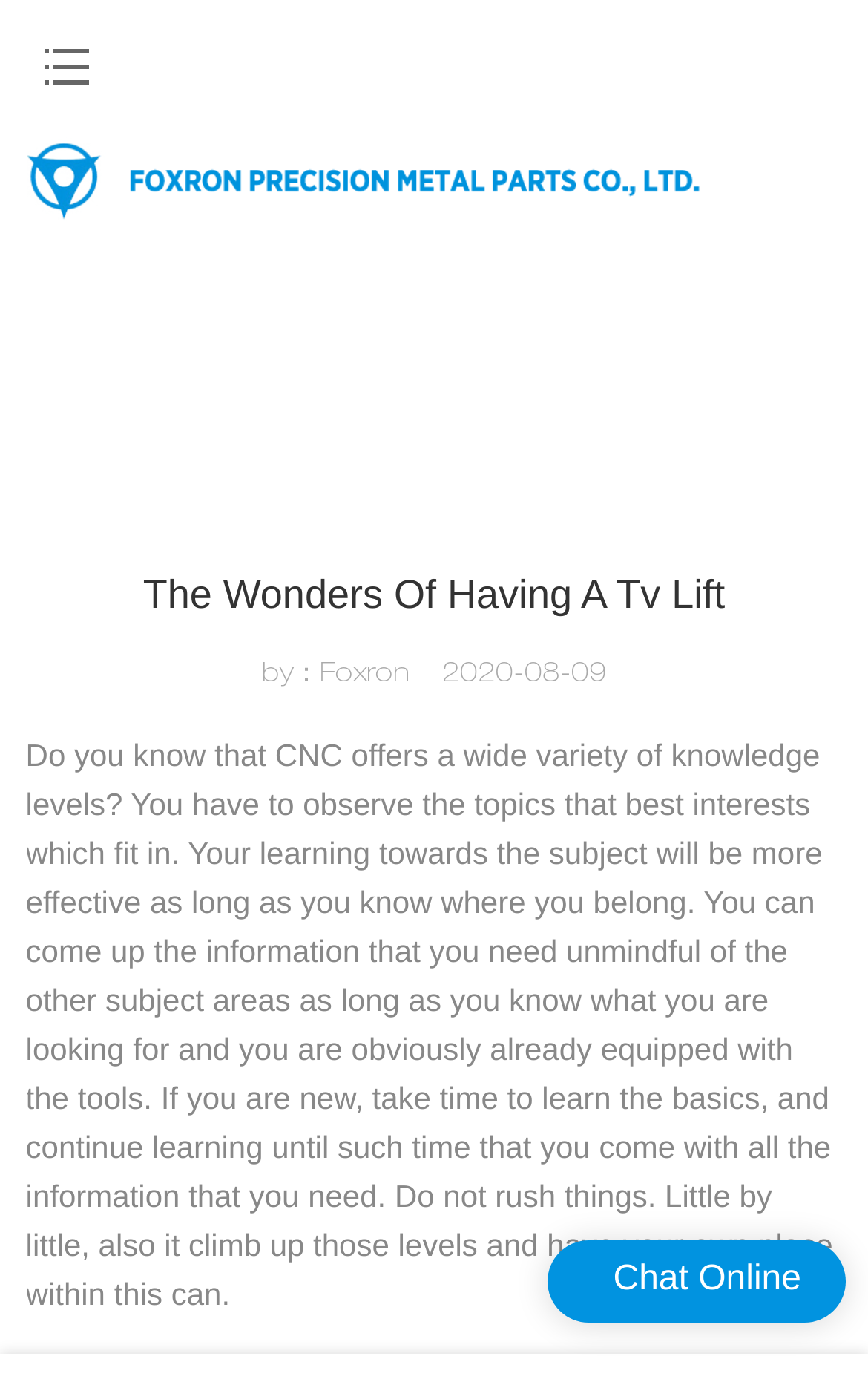For the following element description, predict the bounding box coordinates in the format (top-left x, top-left y, bottom-right x, bottom-right y). All values should be floating point numbers between 0 and 1. Description: Foxron

[0.03, 0.114, 0.126, 0.137]